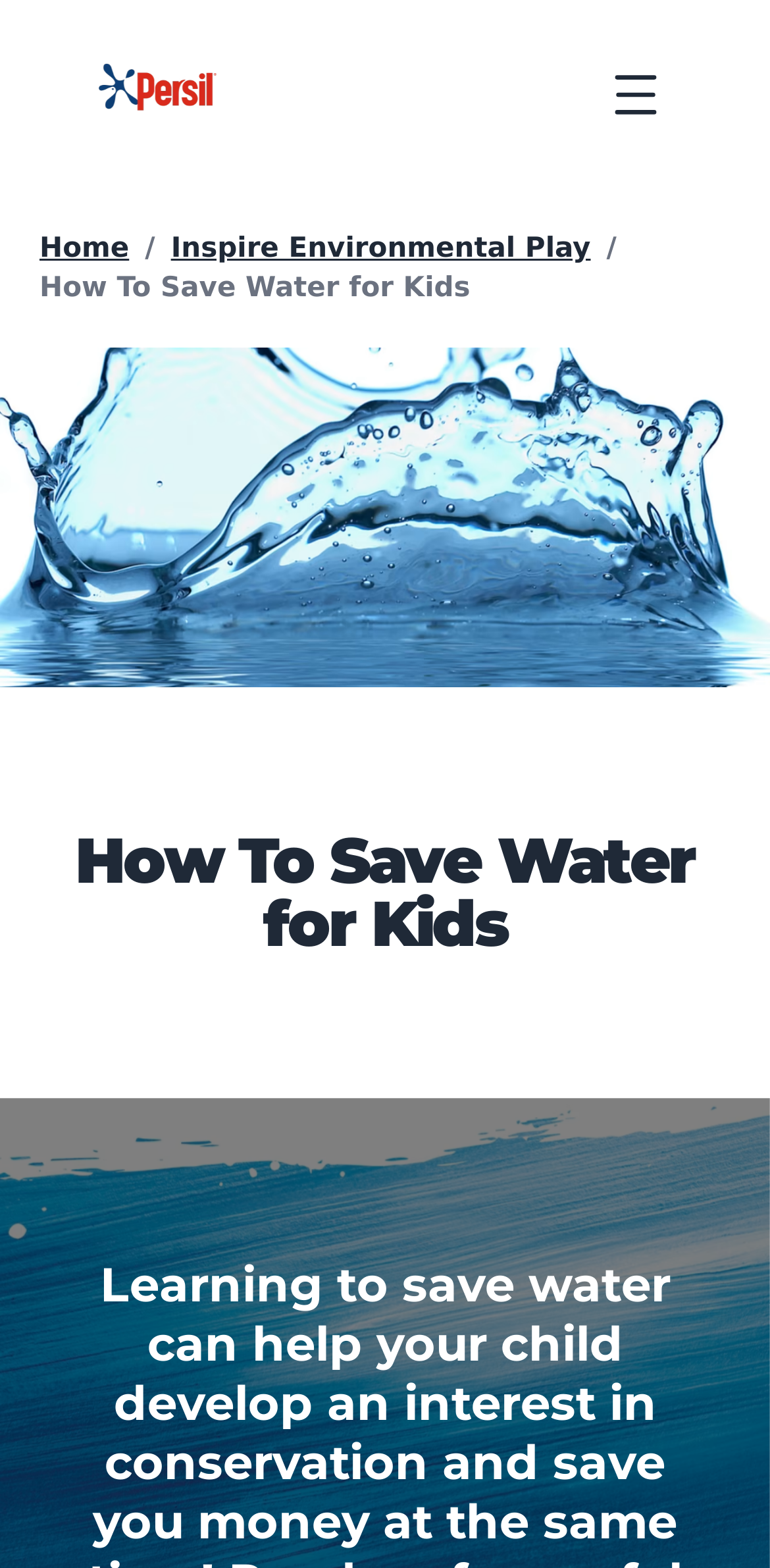Pinpoint the bounding box coordinates of the clickable element needed to complete the instruction: "Click the Inspire Environmental Play link". The coordinates should be provided as four float numbers between 0 and 1: [left, top, right, bottom].

[0.062, 0.641, 0.938, 0.723]